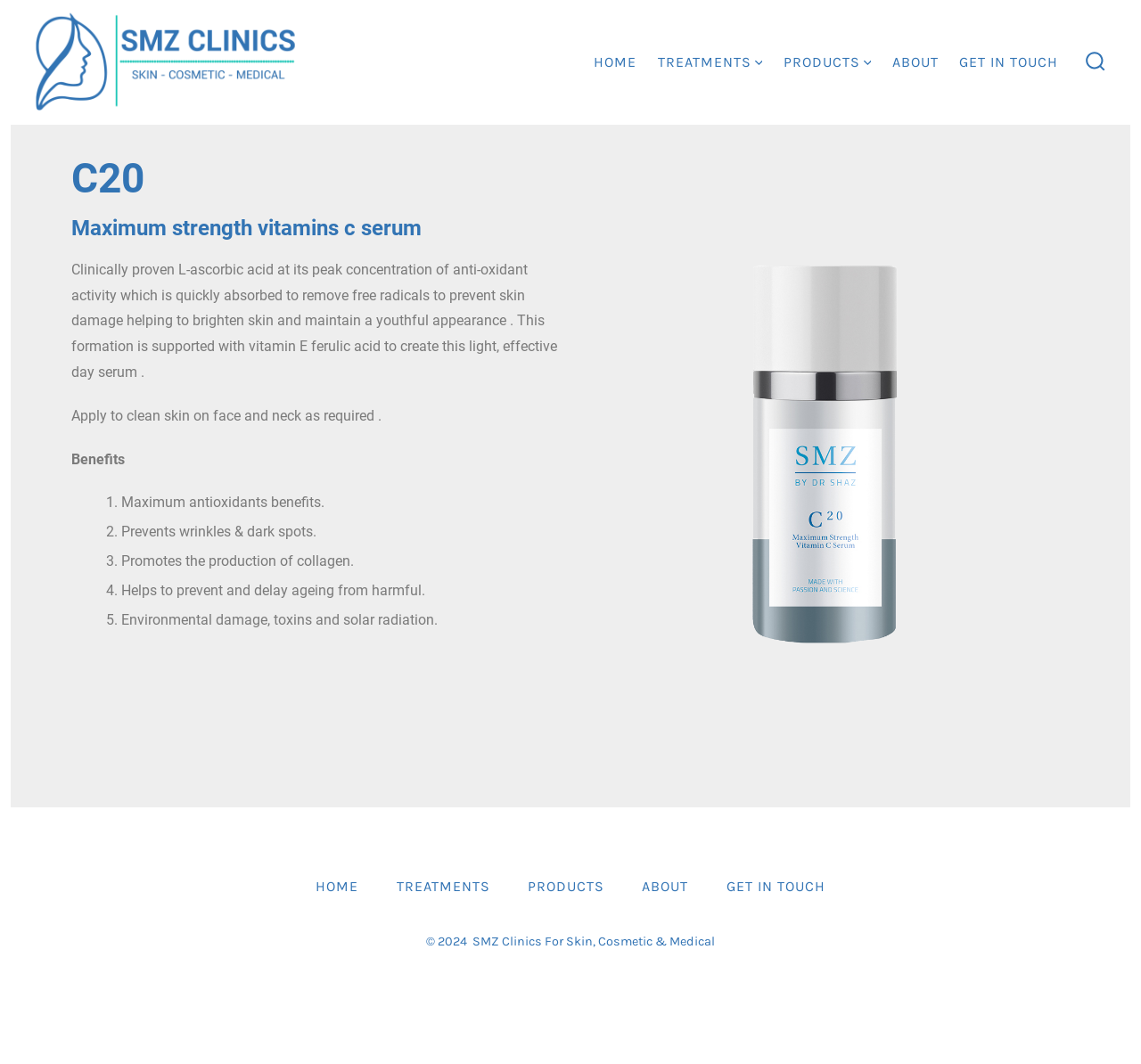Based on the image, provide a detailed response to the question:
What is the name of the clinic?

The name of the clinic can be found in the top-left corner of the webpage, where it is written as 'SMZ Clinics' in a logo format, and also in the footer section as 'SMZ Clinics For Skin, Cosmetic & Medical'.